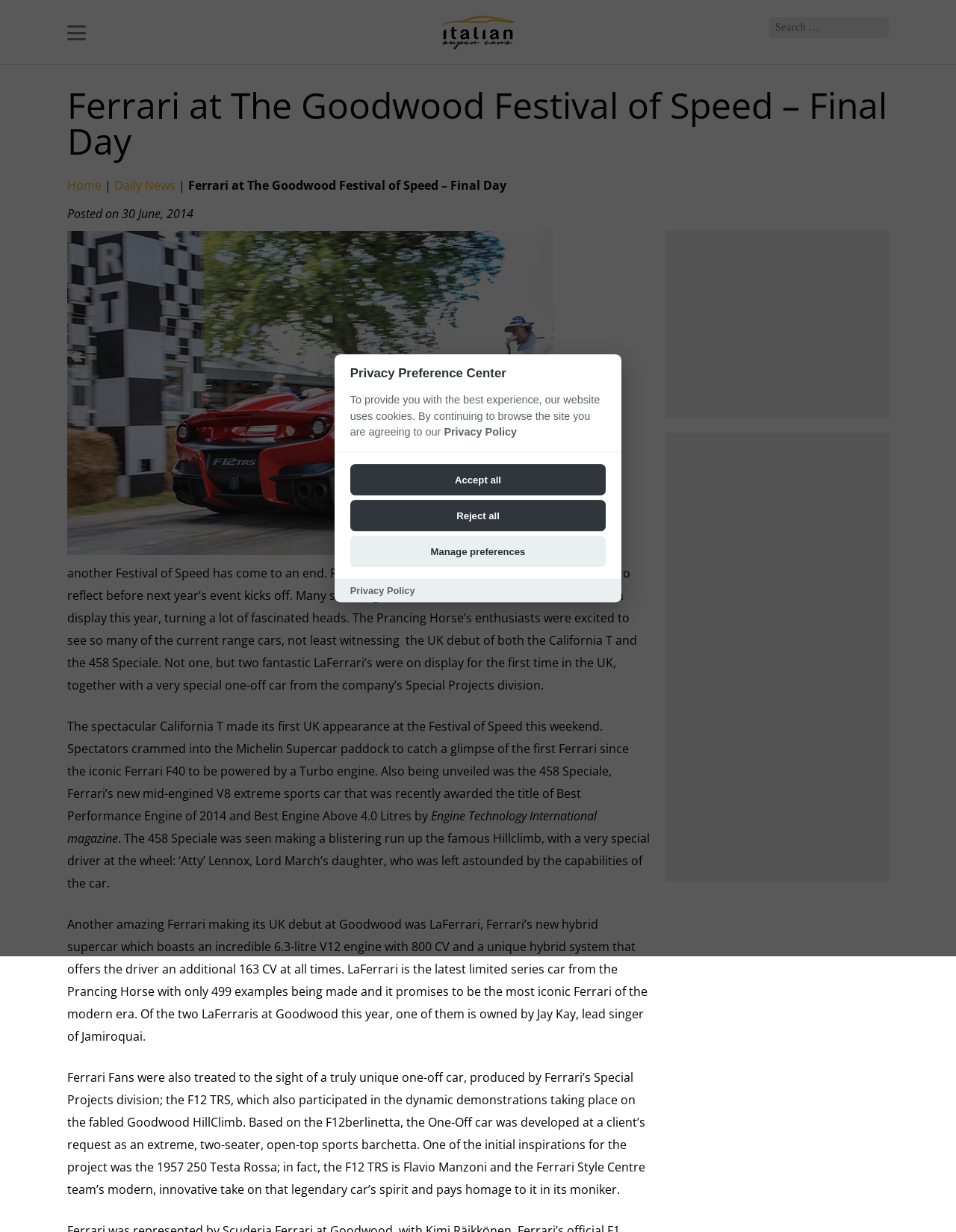Please find and give the text of the main heading on the webpage.

Ferrari at The Goodwood Festival of Speed – Final Day